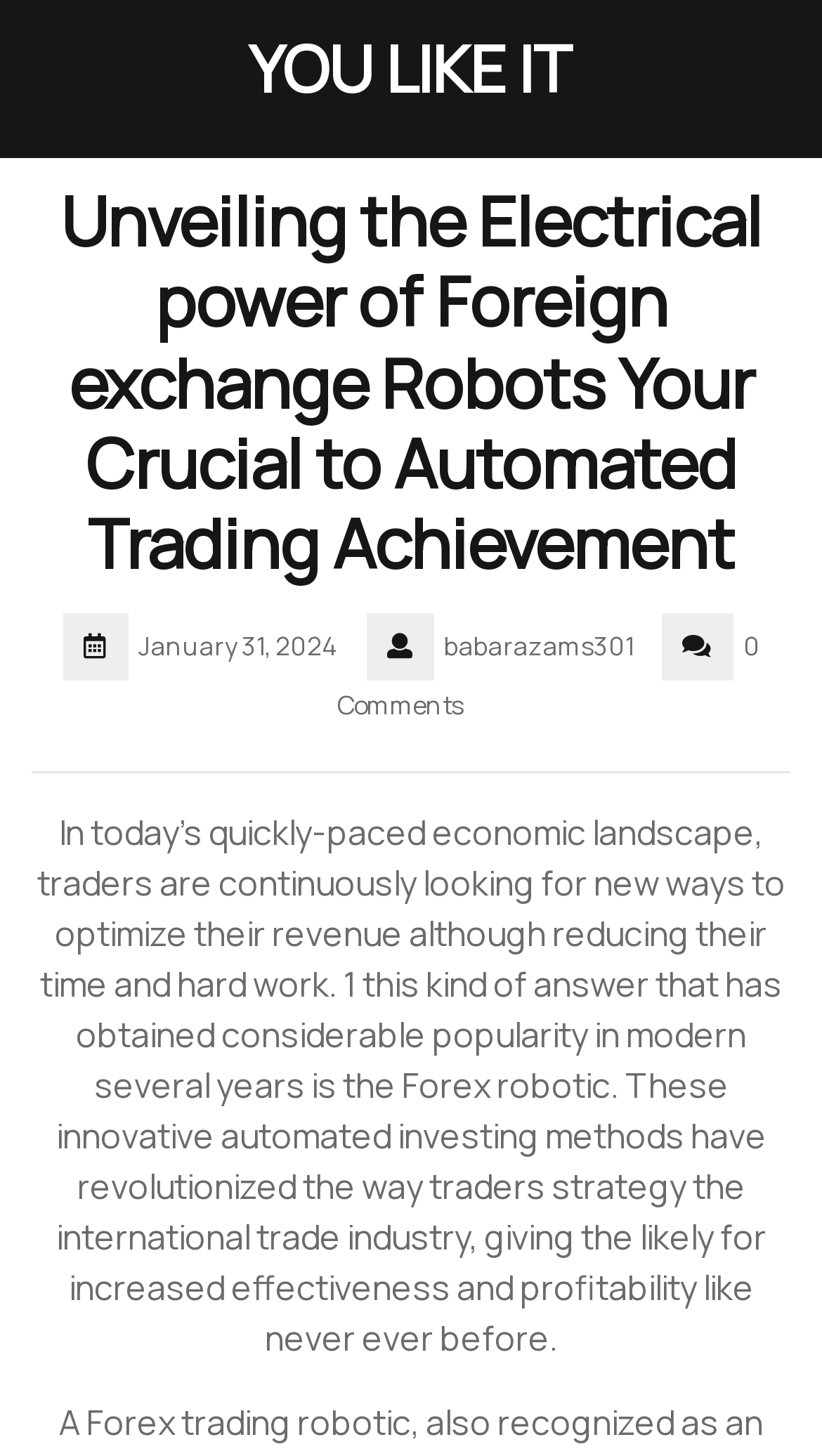Mark the bounding box of the element that matches the following description: "YOU LIKE IT".

[0.303, 0.017, 0.697, 0.077]